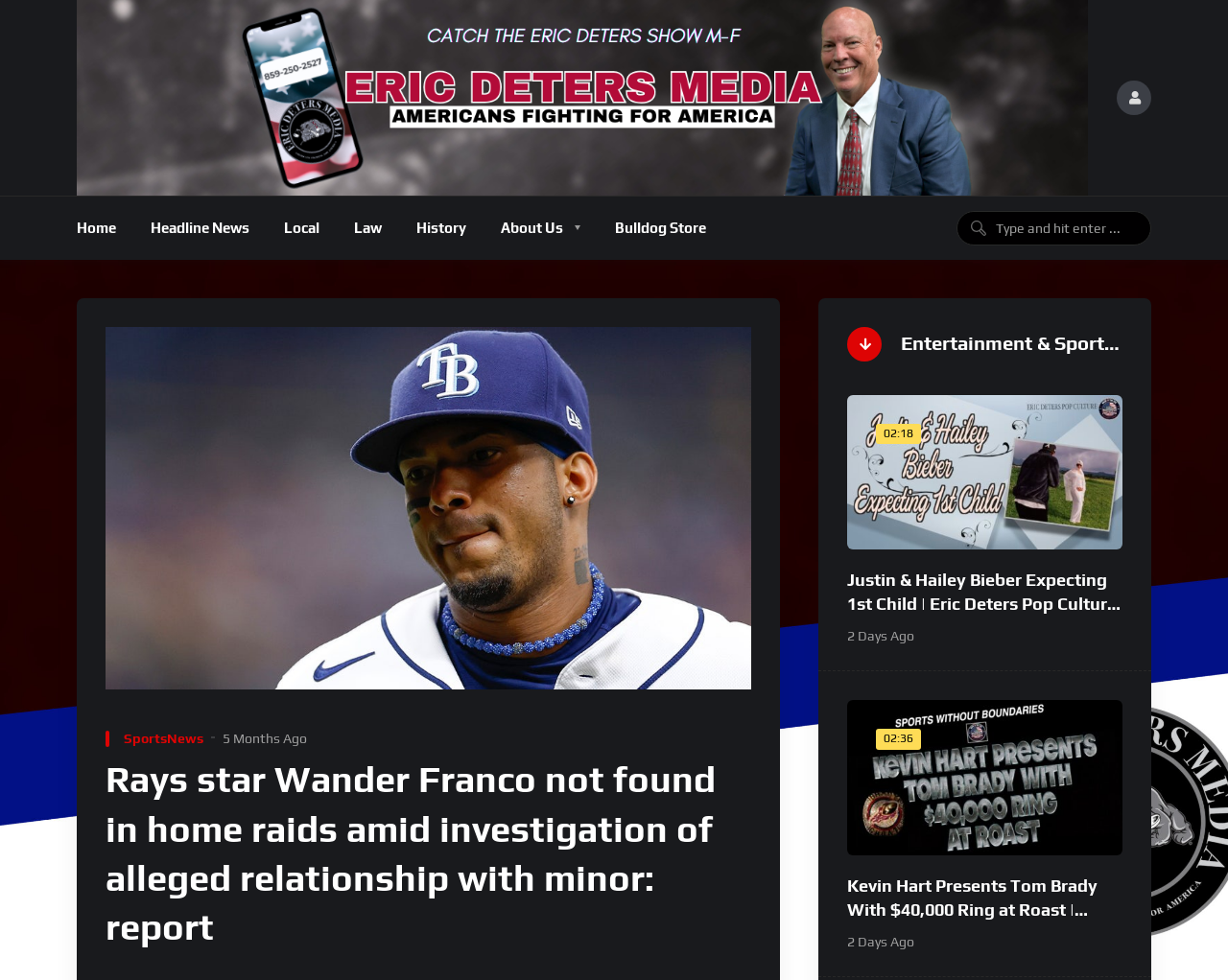Create a detailed description of the webpage's content and layout.

This webpage appears to be a news and media website, specifically Eric Deters Media. At the top, there is a logo and a link to the website's homepage, accompanied by an image. To the right of the logo, there are several navigation links, including "Home", "Headline News", "Local", "Law", "History", "About Us", and "Bulldog Store". 

Below the navigation links, there is a search bar where users can type and enter their queries. On the top-right corner, there is a link to "SportsNews". 

The main content of the webpage is divided into two sections. The first section has a heading that reads "Rays star Wander Franco not found in home raids amid investigation of alleged relationship with minor: report". 

The second section is categorized under "Entertainment & Sports" and features two articles. The first article is about Justin and Hailey Bieber expecting their first child, with a timestamp of 2 days ago. The second article is about Kevin Hart presenting Tom Brady with a $40,000 ring at a roast, also with a timestamp of 2 days ago. Each article has a heading, a link to the full story, and a timestamp indicating when it was published.